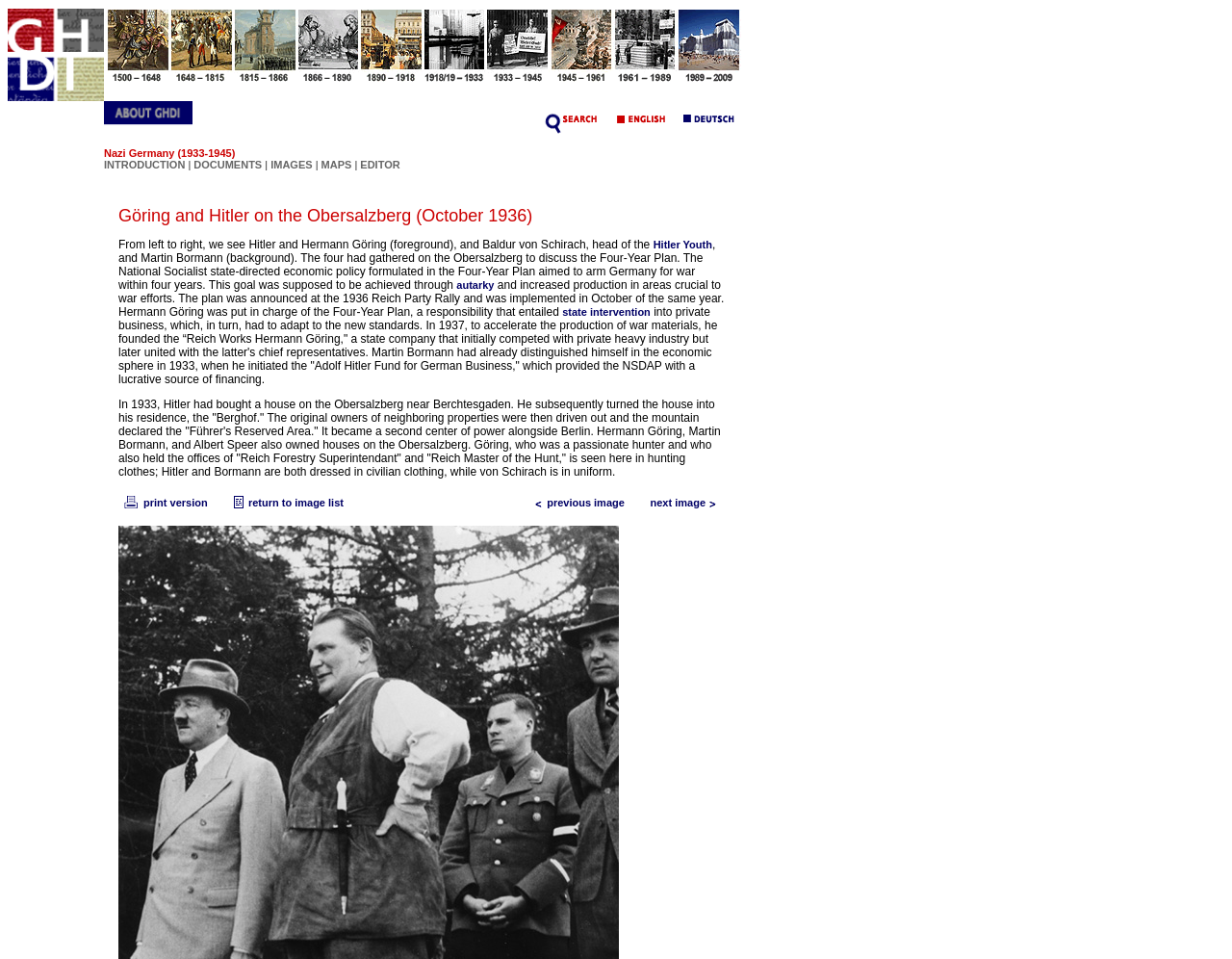What is the logo of GHDI?
Based on the screenshot, give a detailed explanation to answer the question.

The GHDI logo is located in the top-left corner of the webpage, inside a table cell with bounding box coordinates [0.006, 0.009, 0.084, 0.105]. It is an image with a link to the GHDI homepage.